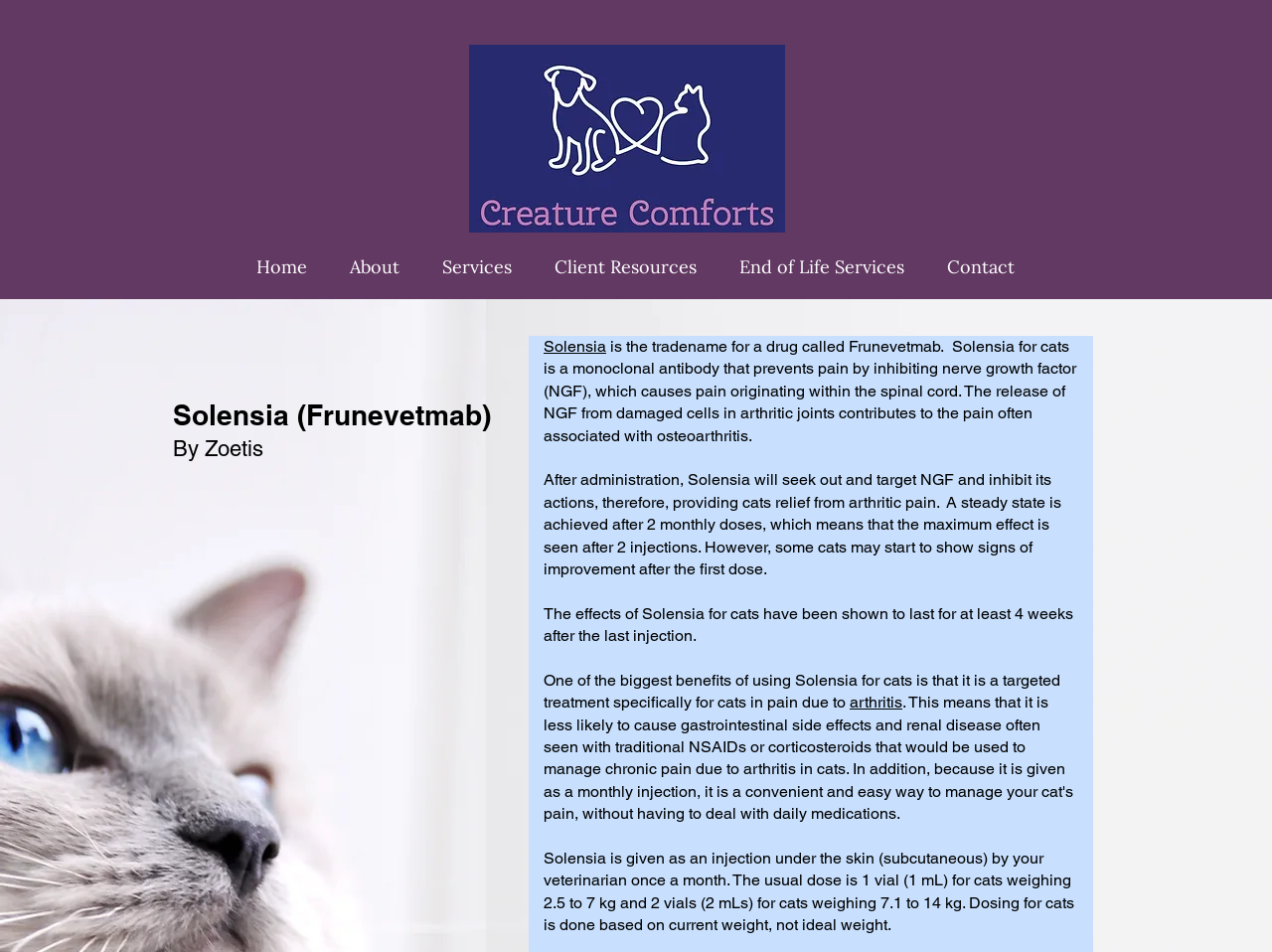Provide a thorough description of the webpage's content and layout.

This webpage is about Solensia, a medication for cats, specifically discussing its use in treating arthritic pain. At the top, there is a navigation menu with links to different sections of the website, including Home, About, Services, Client Resources, End of Life Services, and Contact. 

Below the navigation menu, there is a heading that reads "Solensia (Frunevetmab)" followed by the text "By Zoetis". To the right of the heading, there is a link to "Solensia". 

On the left side of the page, there is an image of a dog and a cat, with a link to the image that reads "dog and cat". 

The main content of the page is a series of paragraphs that describe Solensia, its mechanism of action, and its benefits. The text explains that Solensia is a monoclonal antibody that prevents pain by inhibiting nerve growth factor, and that it is administered as an injection under the skin by a veterinarian once a month. The dosage is based on the cat's current weight. 

There are several links within the text, including one to "arthritis", which is a condition that Solensia is used to treat. Overall, the page provides detailed information about Solensia and its use in treating feline arthritic pain.